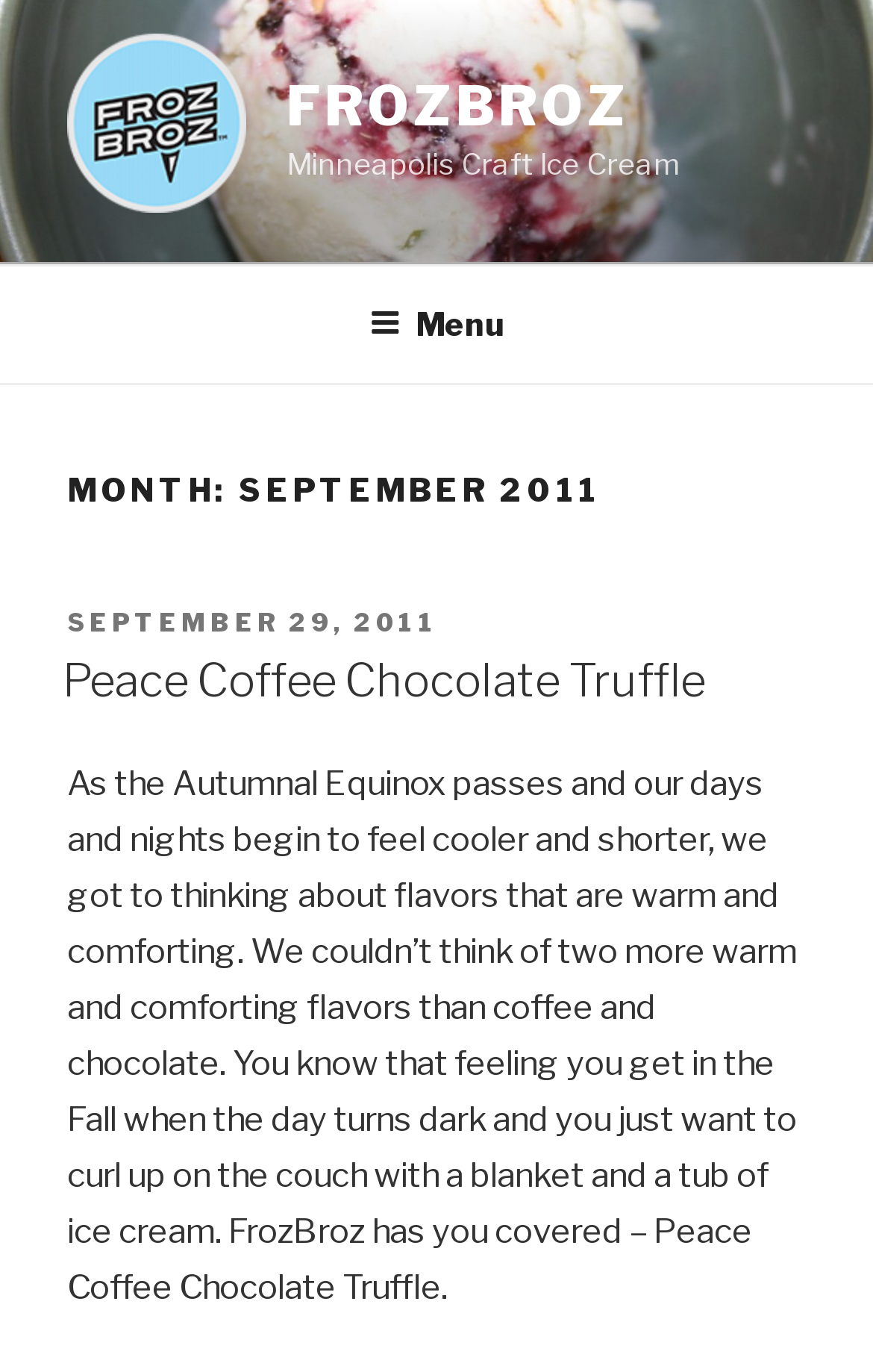Please reply to the following question using a single word or phrase: 
How many links are there on the webpage?

4